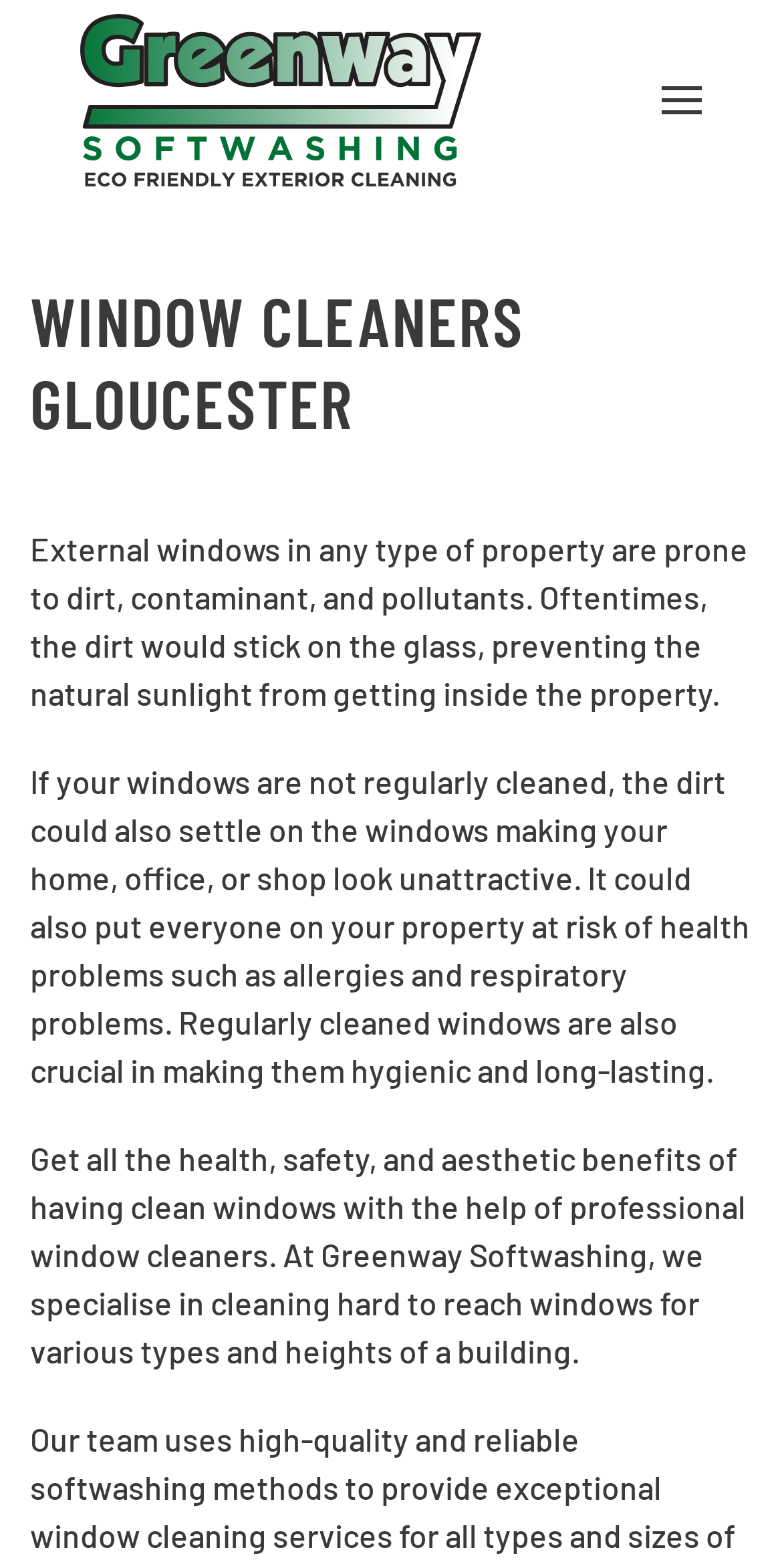Using the information in the image, could you please answer the following question in detail:
What type of windows can Greenway Softwashing clean?

The webpage states that Greenway Softwashing specializes in cleaning hard to reach windows for various types and heights of buildings, implying that they can clean windows that are difficult to access.